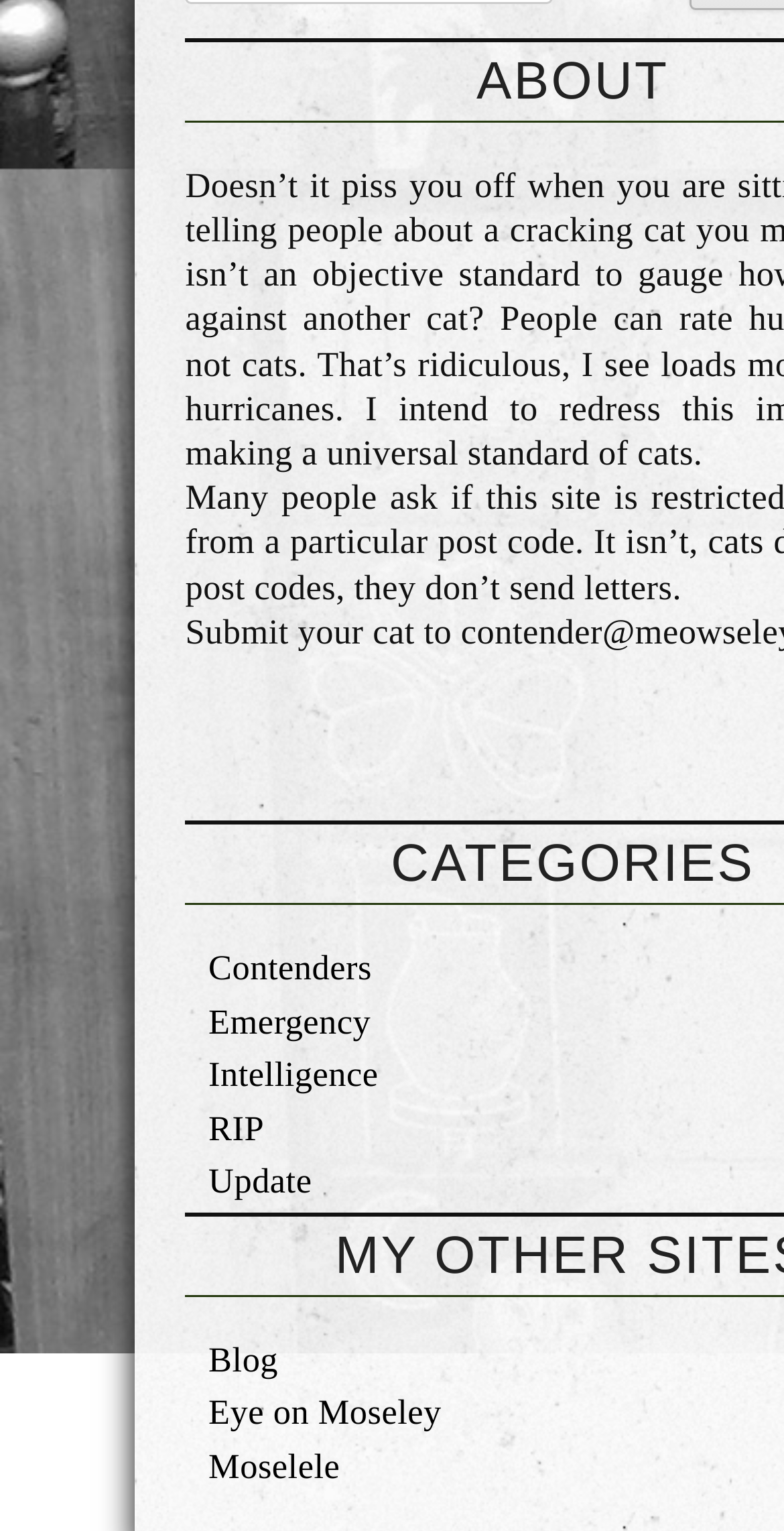Provide a brief response to the question below using one word or phrase:
What is the first link in the top section?

Contenders